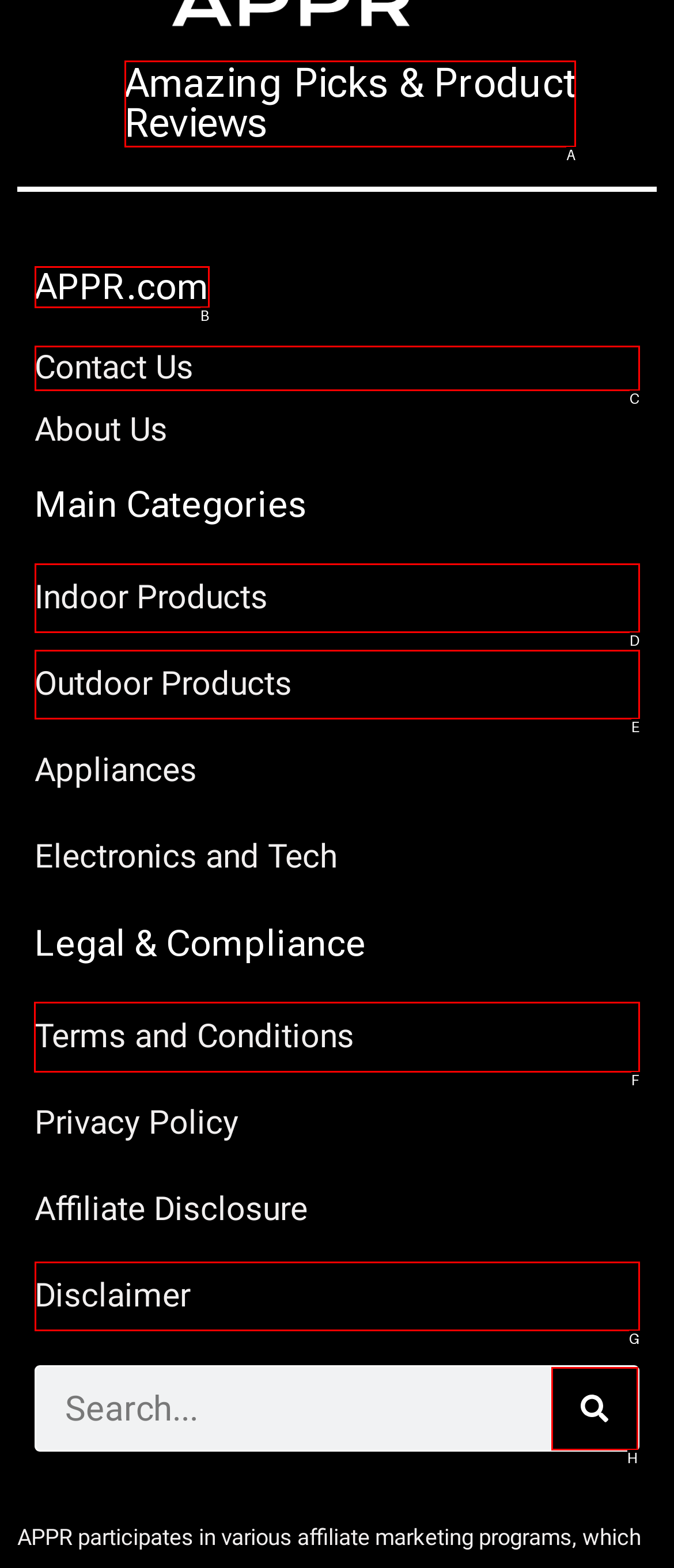Determine the HTML element to click for the instruction: Read the Terms and Conditions.
Answer with the letter corresponding to the correct choice from the provided options.

F